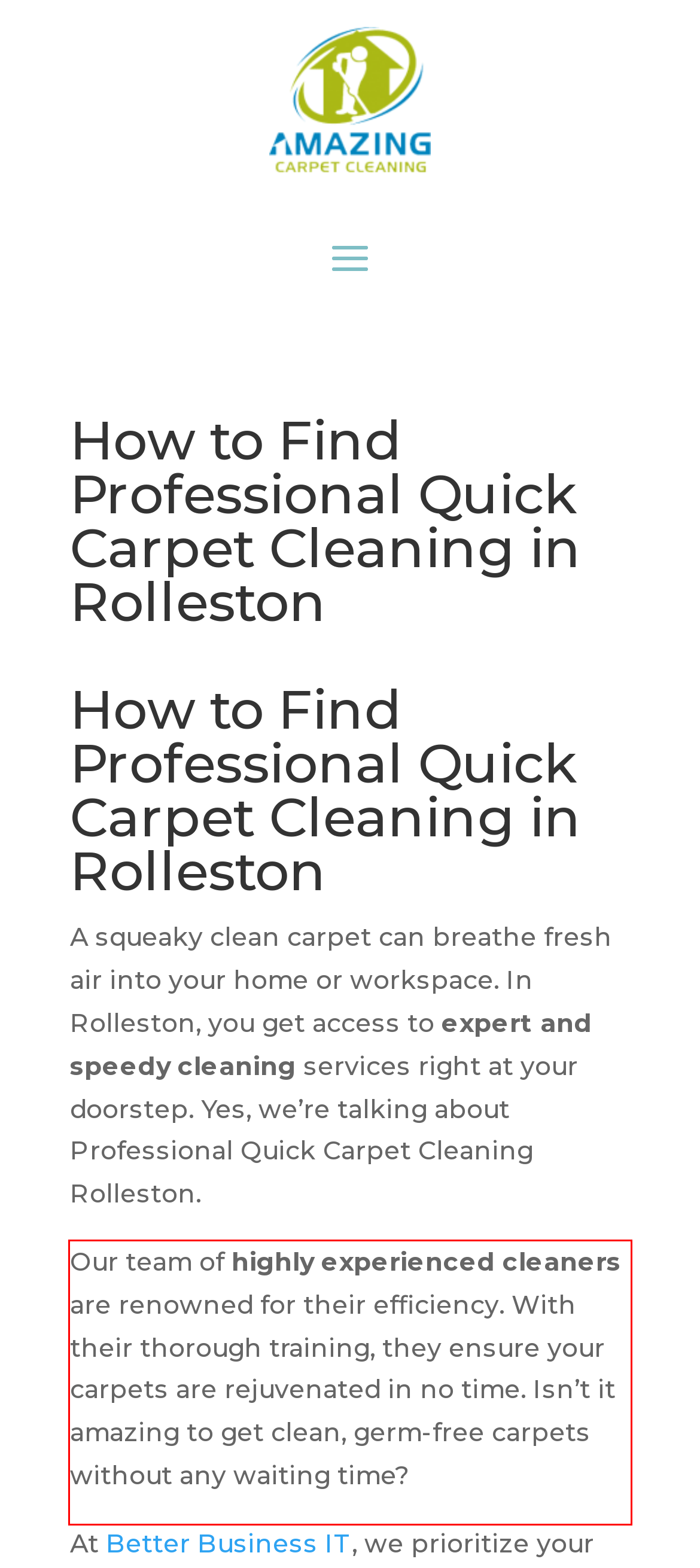Observe the screenshot of the webpage, locate the red bounding box, and extract the text content within it.

Our team of highly experienced cleaners are renowned for their efficiency. With their thorough training, they ensure your carpets are rejuvenated in no time. Isn’t it amazing to get clean, germ-free carpets without any waiting time?